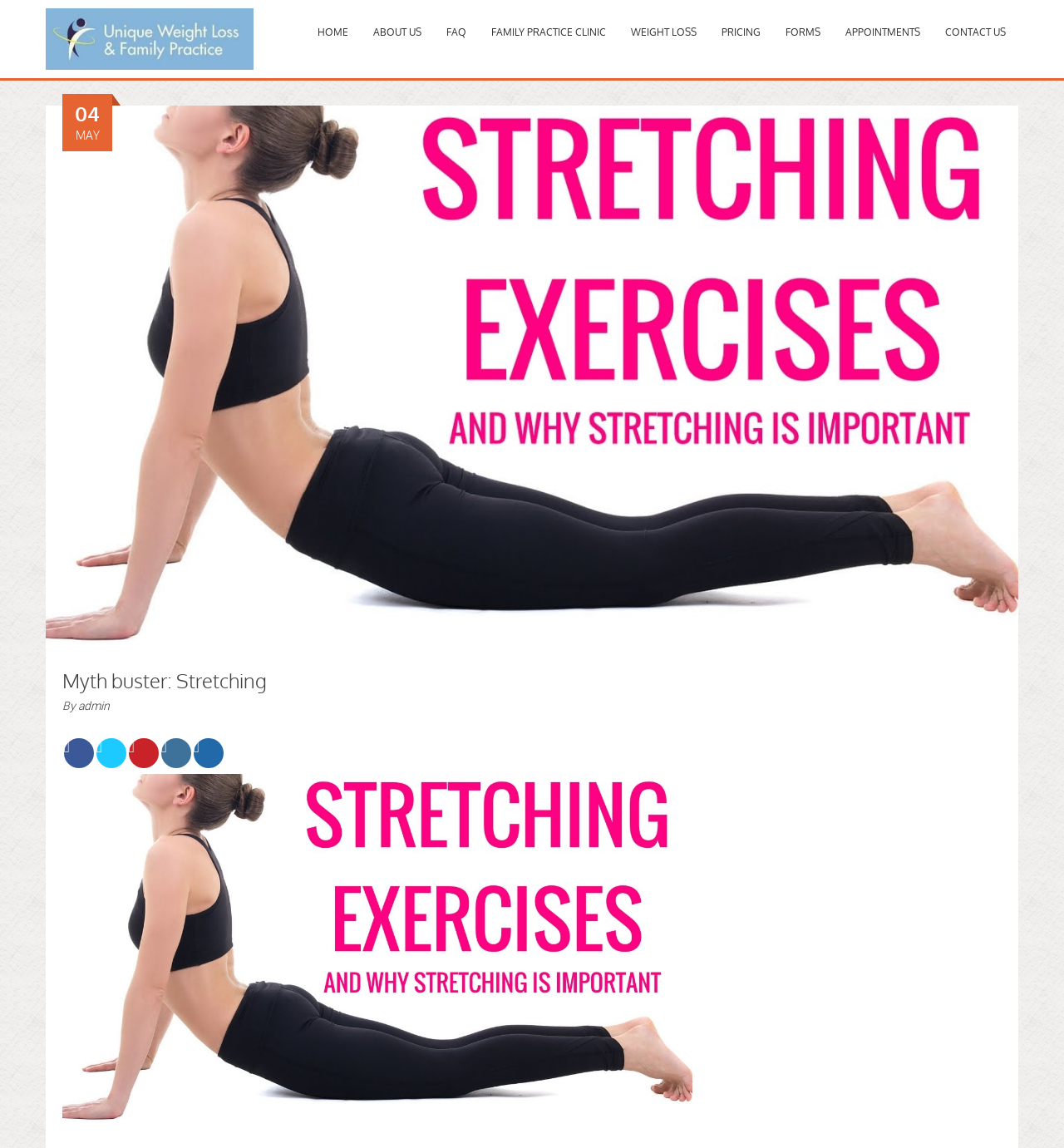Analyze the image and answer the question with as much detail as possible: 
What is the topic of the article?

I found the topic of the article by looking at the heading 'Myth buster: Stretching' and the image with the text 'stretching' below it, which suggests that the article is about stretching.